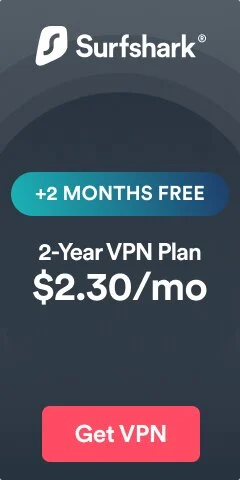Describe the image with as much detail as possible.

The image features a promotional advertisement for Surfshark, showcasing its VPN service. It highlights an attractive offer that includes "+2 MONTHS FREE" alongside a cost-effective "2-Year VPN Plan" priced at just "$2.30/mo." Additionally, a prominent button labeled "Get VPN" encourages viewers to take action and subscribe to the service. The design is sleek and modern, emphasizing the value and user-friendliness of Surfshark’s VPN, ideal for those seeking enhanced online privacy and security.